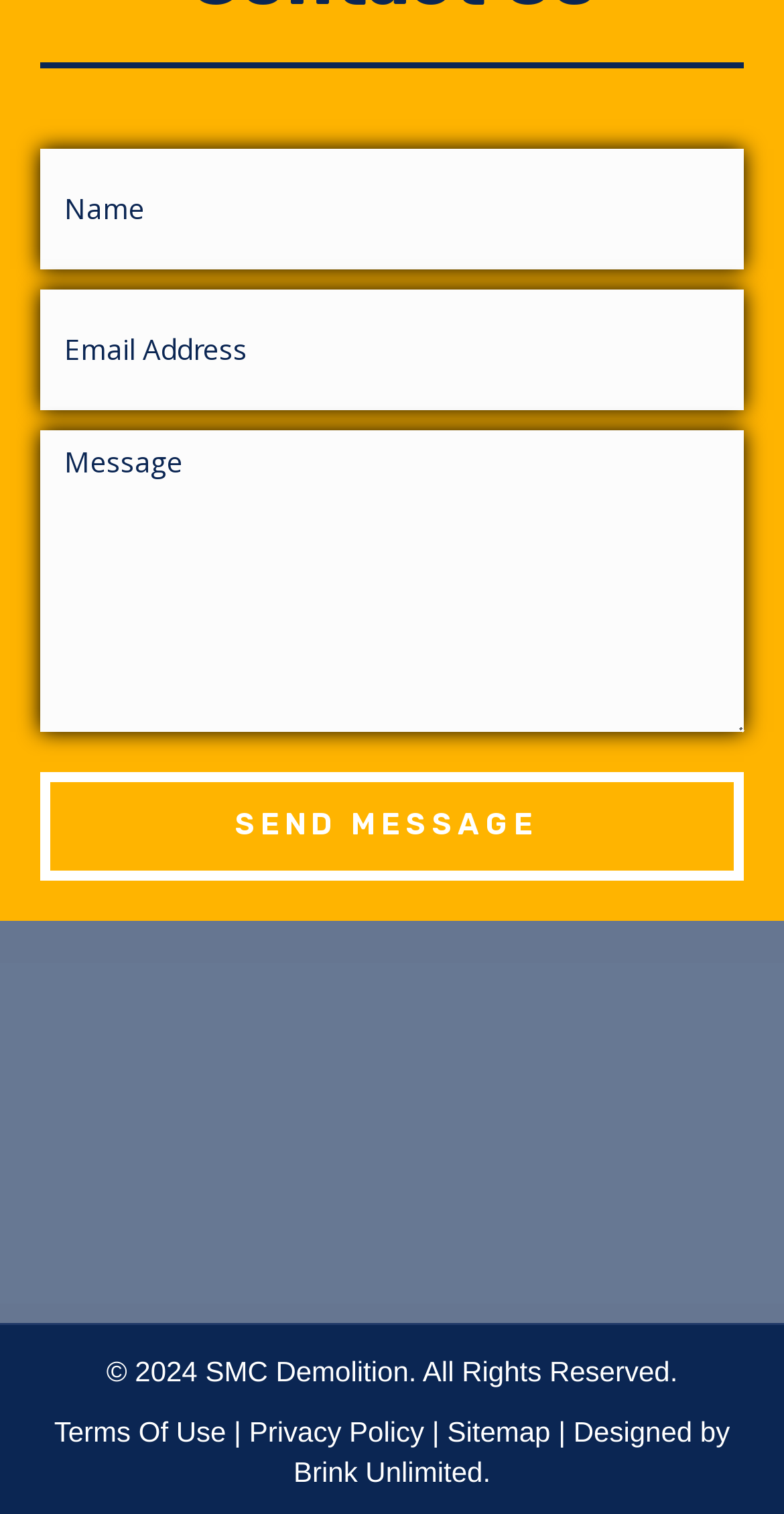Please find the bounding box for the UI element described by: "Sitemap".

[0.57, 0.935, 0.702, 0.956]